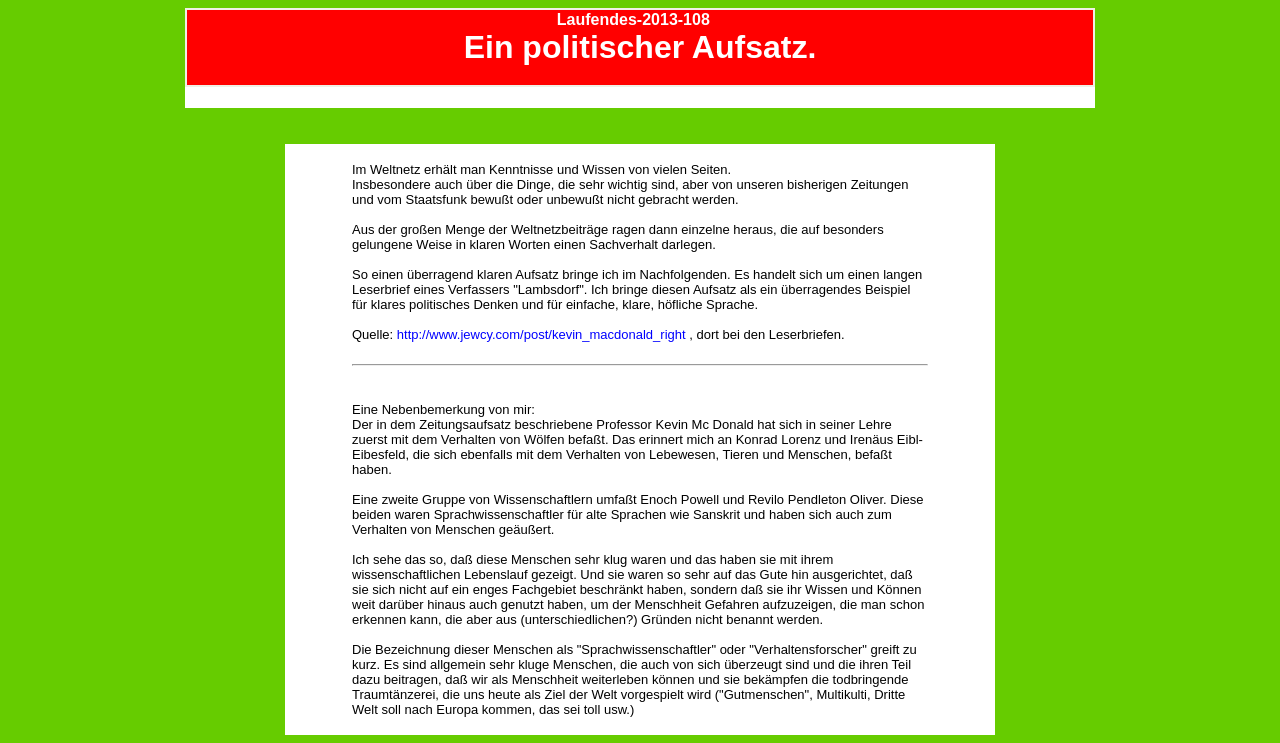Answer the question below with a single word or a brief phrase: 
What is the source of the article?

http://www.jewcy.com/post/kevin_macdonald_right